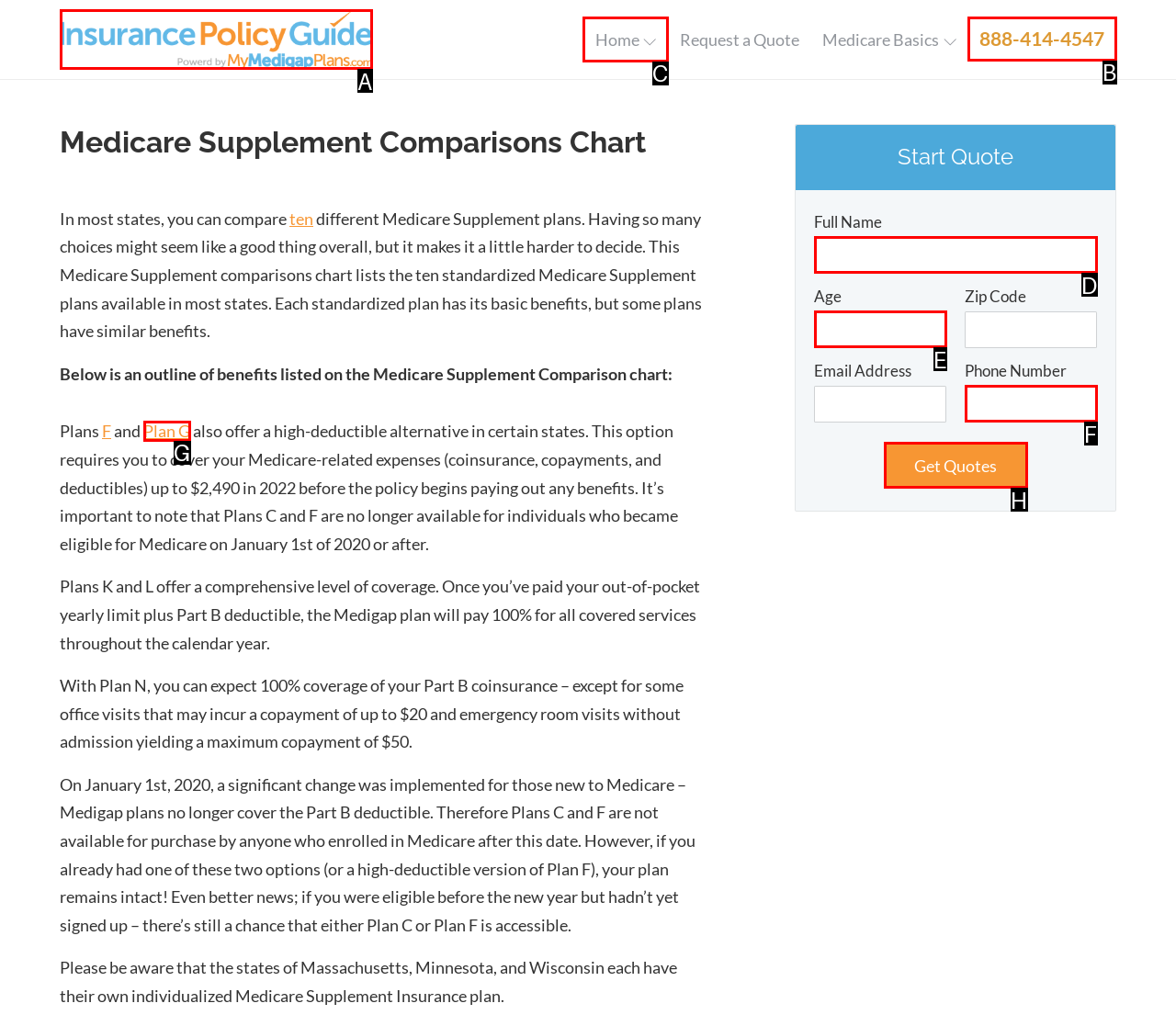Select the appropriate bounding box to fulfill the task: Click the 'Home' link Respond with the corresponding letter from the choices provided.

C